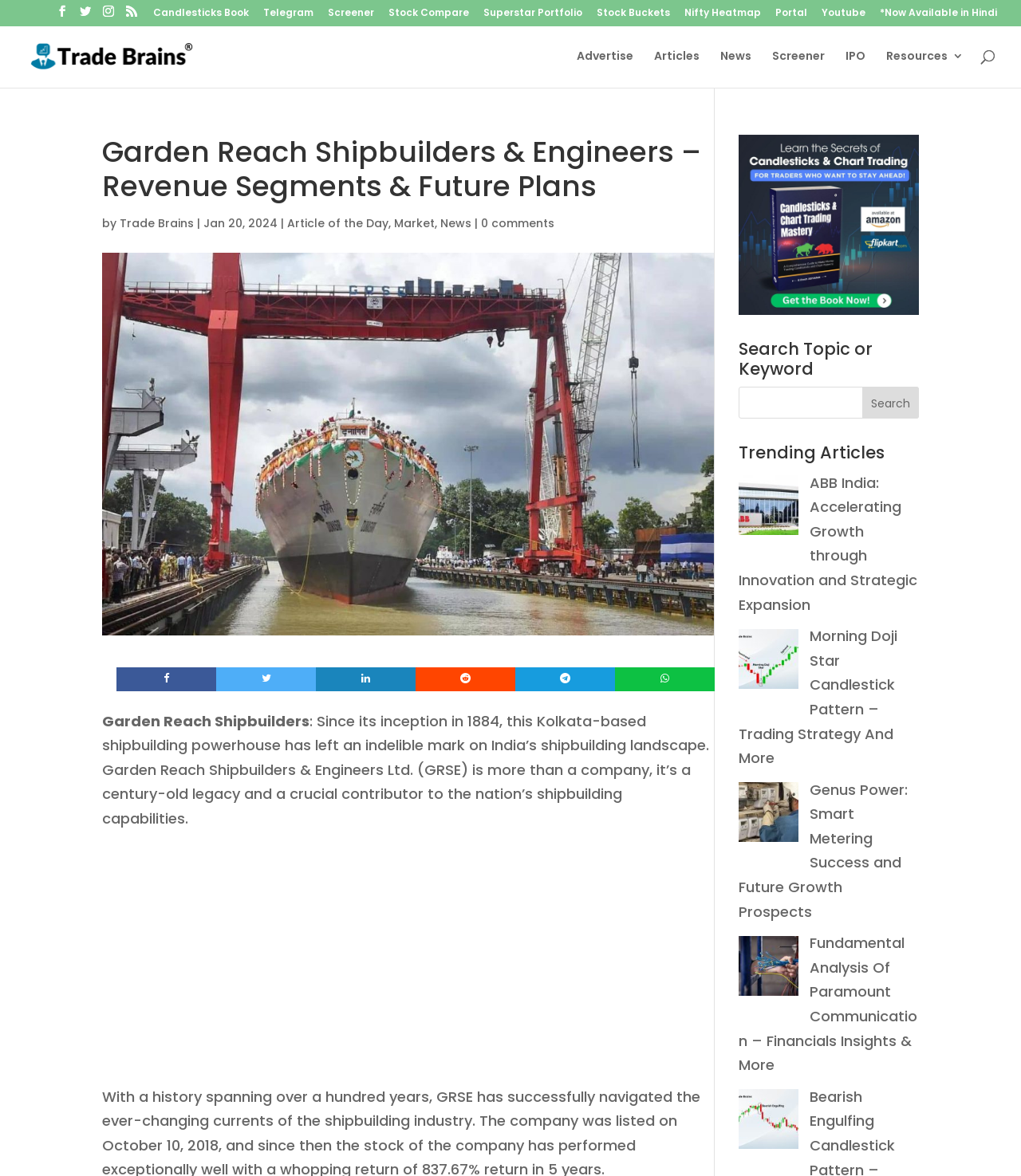Kindly determine the bounding box coordinates of the area that needs to be clicked to fulfill this instruction: "Explore the Garden Reach Shipbuilders & Engineers company".

[0.1, 0.604, 0.303, 0.621]